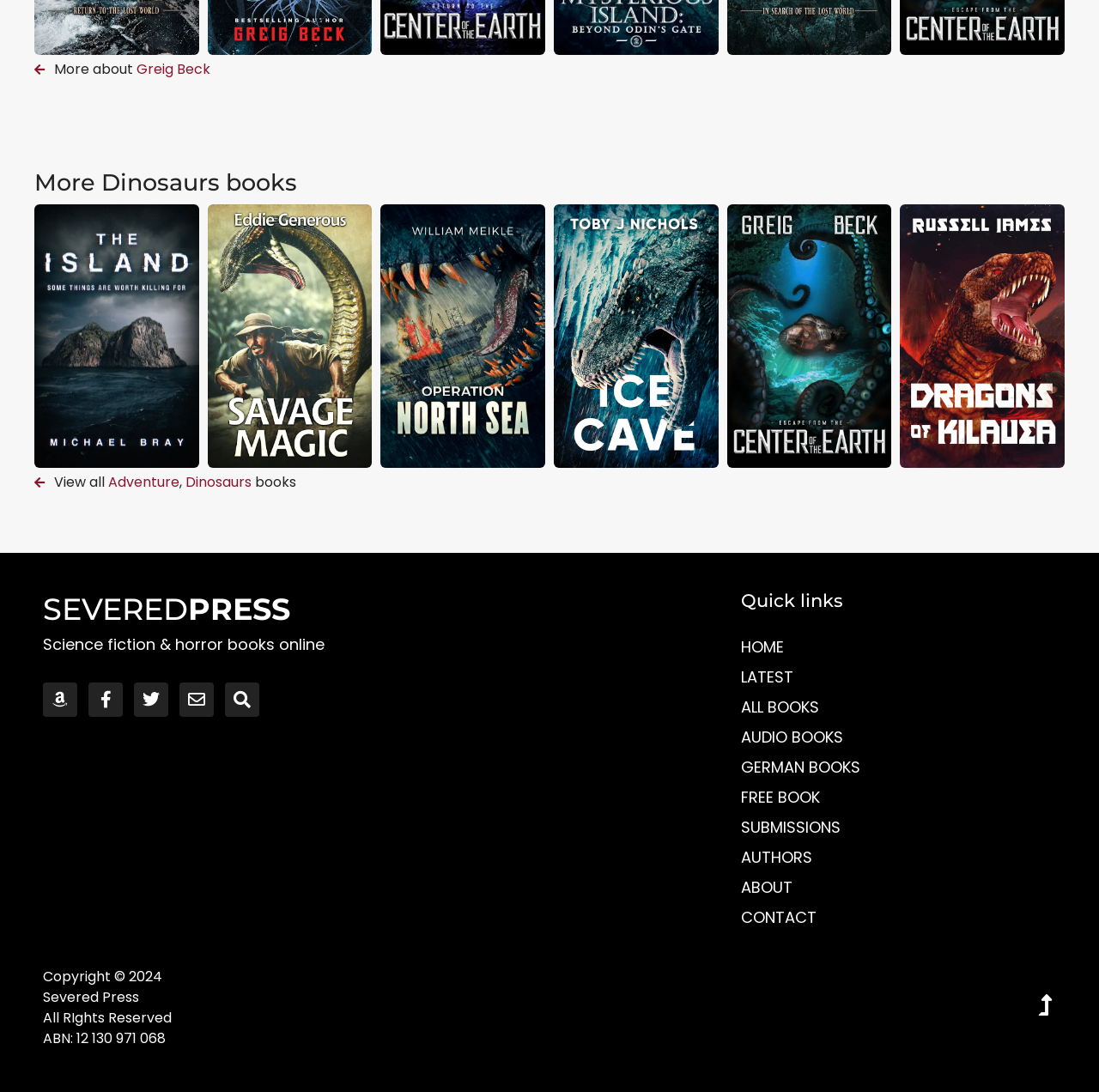Identify the bounding box coordinates of the region that needs to be clicked to carry out this instruction: "View more about Greig Beck". Provide these coordinates as four float numbers ranging from 0 to 1, i.e., [left, top, right, bottom].

[0.124, 0.054, 0.191, 0.072]